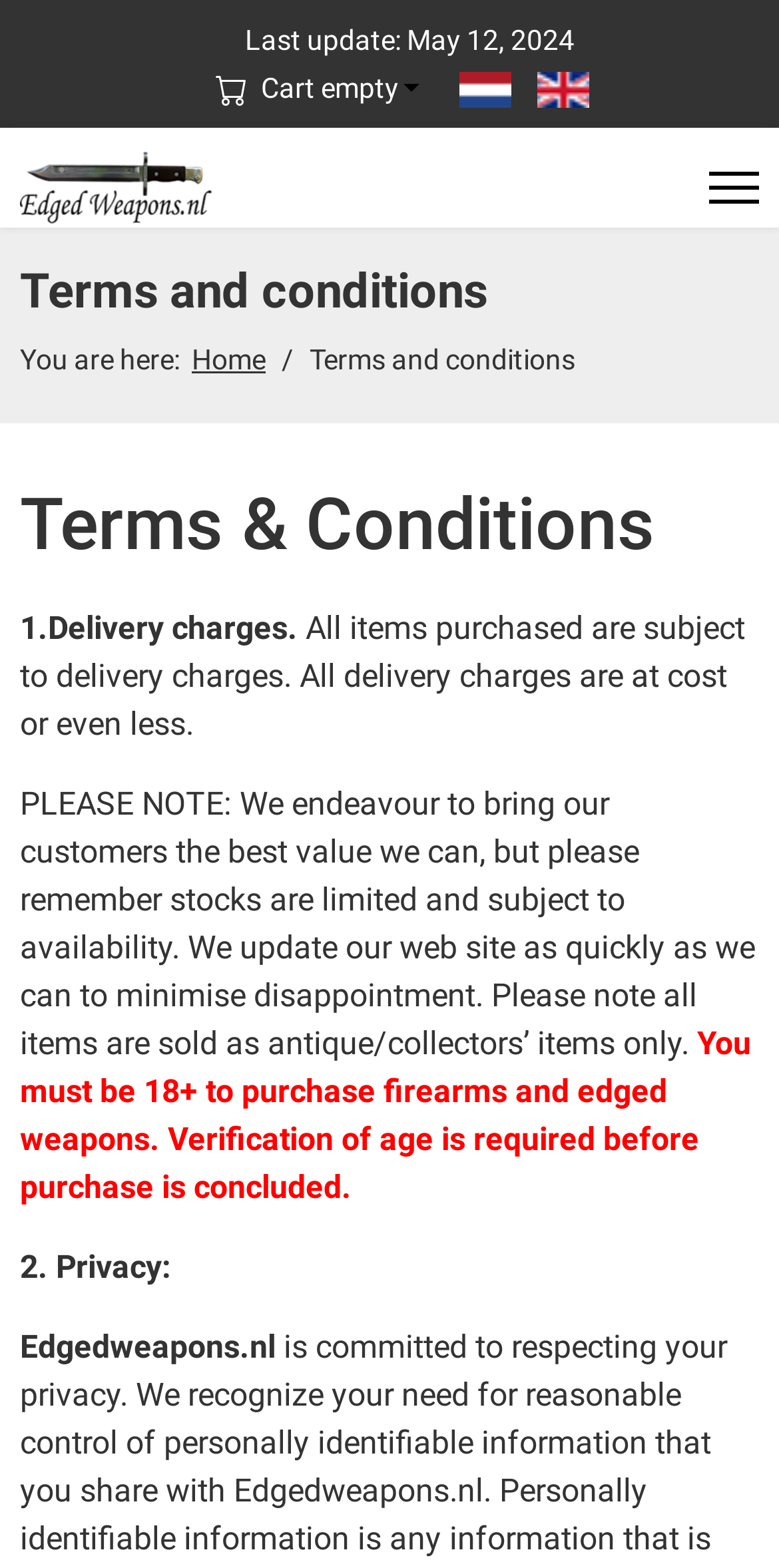Predict the bounding box of the UI element based on this description: "aria-label="Menu"".

[0.91, 0.081, 0.974, 0.158]